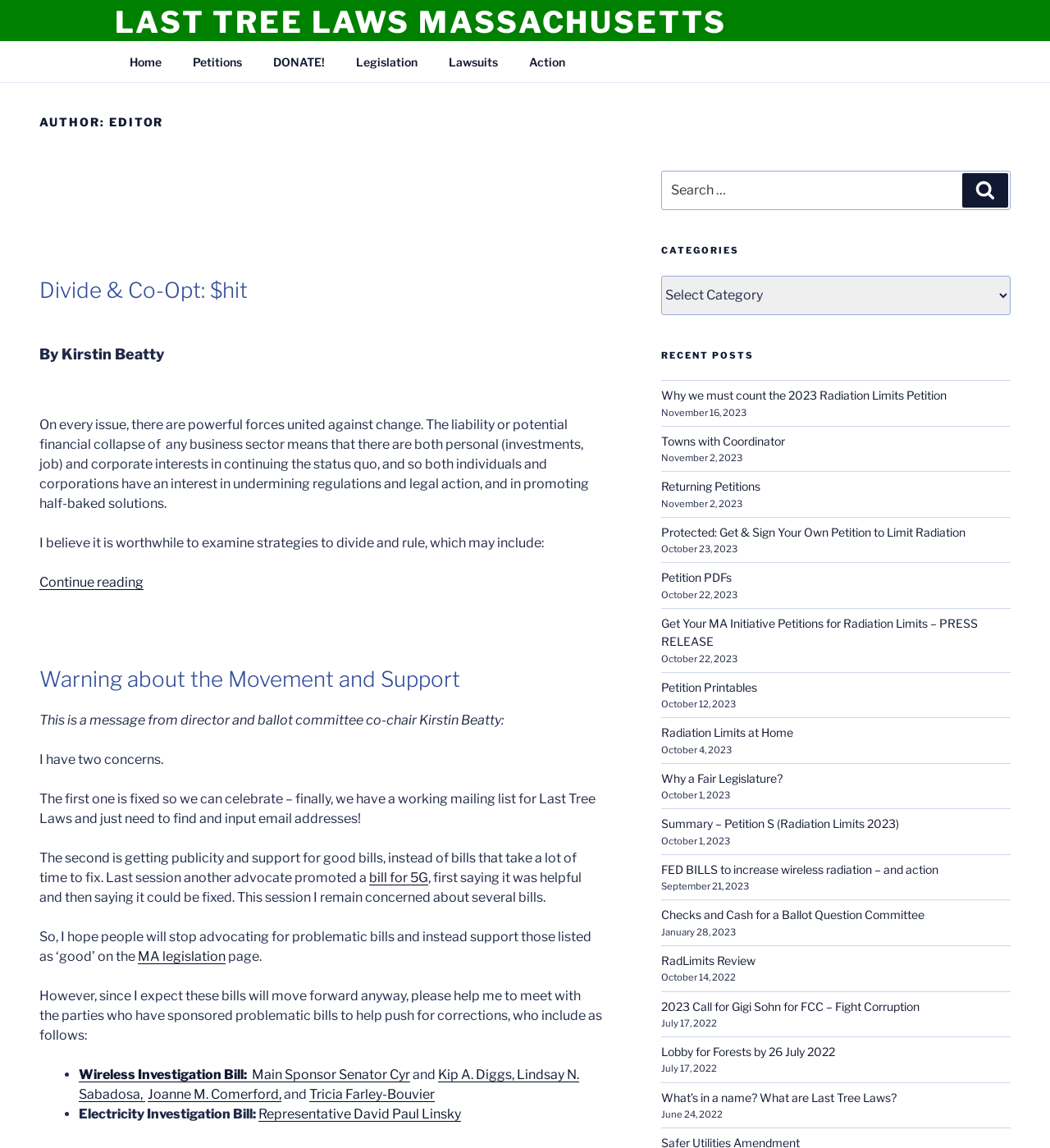Pinpoint the bounding box coordinates of the area that must be clicked to complete this instruction: "Click on the 'LAST TREE LAWS MASSACHUSETTS' link".

[0.109, 0.004, 0.692, 0.035]